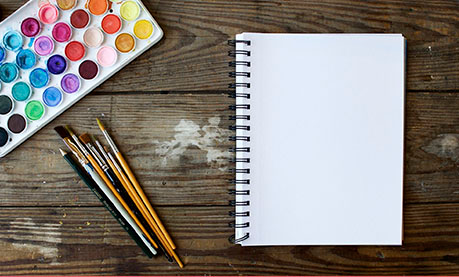Provide a comprehensive description of the image.

The image showcases an inviting artist's workspace, highlighting a blank spiral-bound sketchbook positioned prominently on a rustic wooden table. Surrounding the sketchbook are several brushes, hinting at the creative endeavors that are about to unfold. Nearby, a palette filled with vibrant watercolors offers a spectrum of colors, ready to inspire artistic expression. This serene setup captures the essence of creativity and preparation, making it perfect for anyone eager to explore their artistic talents or for branding ideas related to art and personalization.